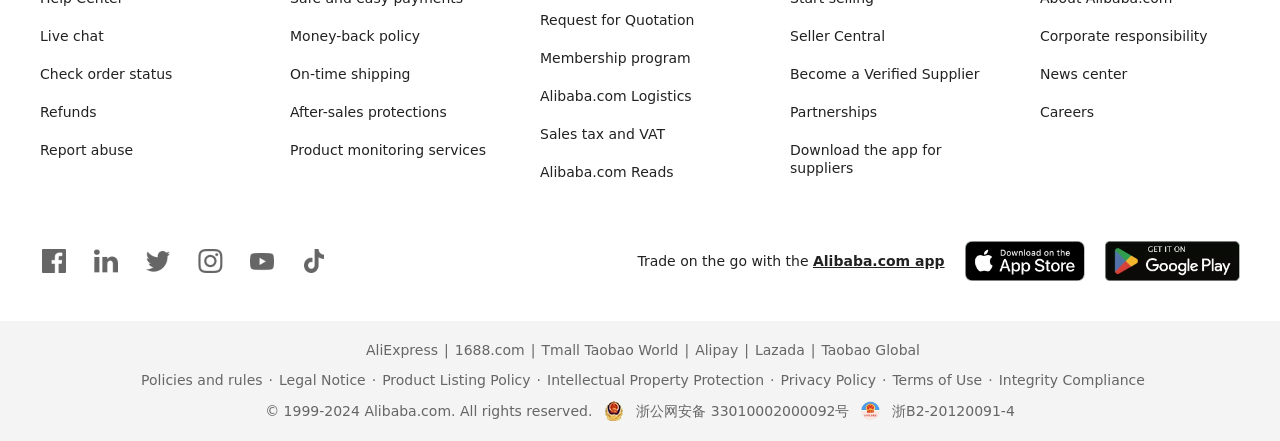Determine the bounding box coordinates of the element's region needed to click to follow the instruction: "View the 'Recent Posts'". Provide these coordinates as four float numbers between 0 and 1, formatted as [left, top, right, bottom].

None